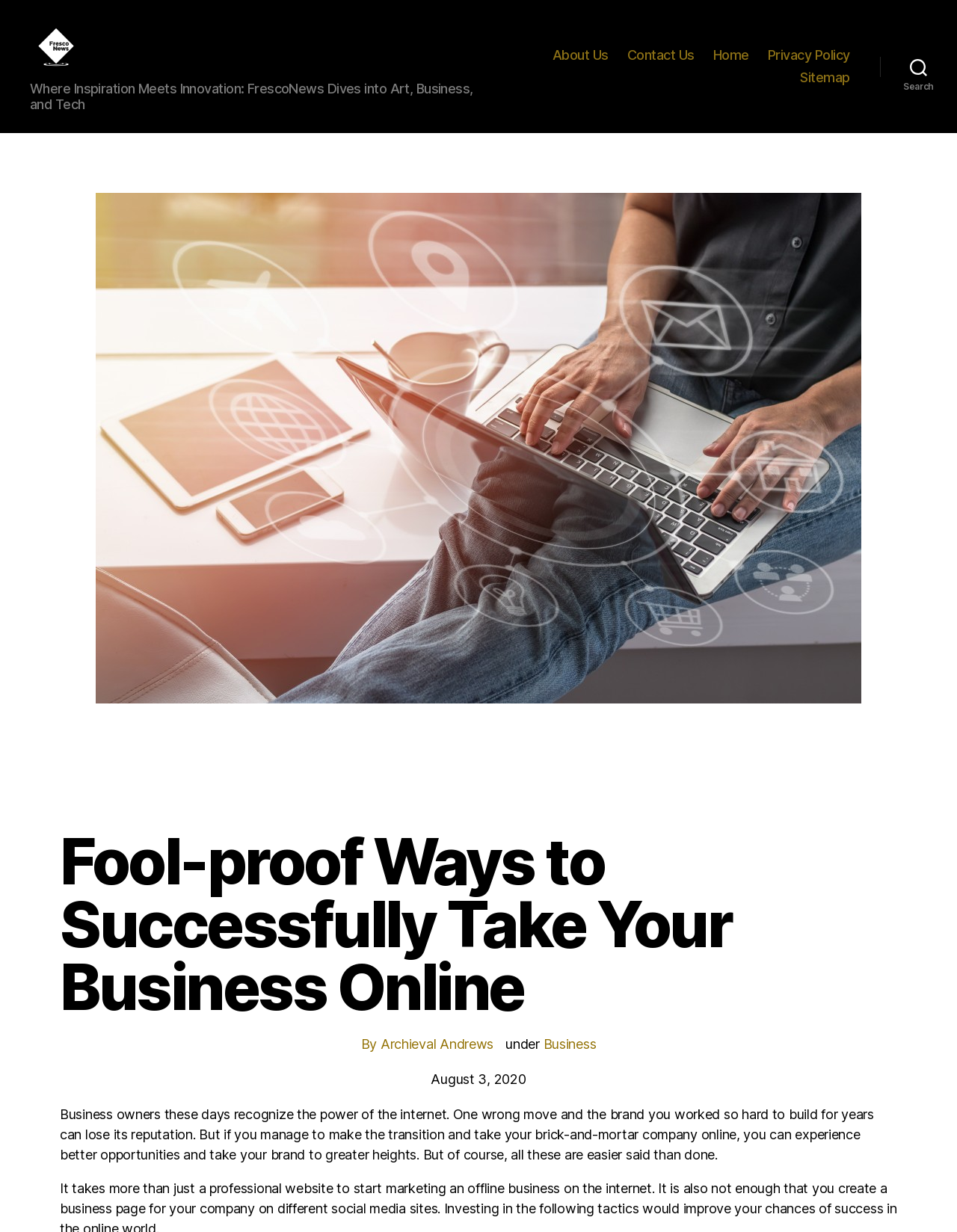Determine the bounding box coordinates of the clickable area required to perform the following instruction: "Search for something". The coordinates should be represented as four float numbers between 0 and 1: [left, top, right, bottom].

[0.92, 0.047, 1.0, 0.073]